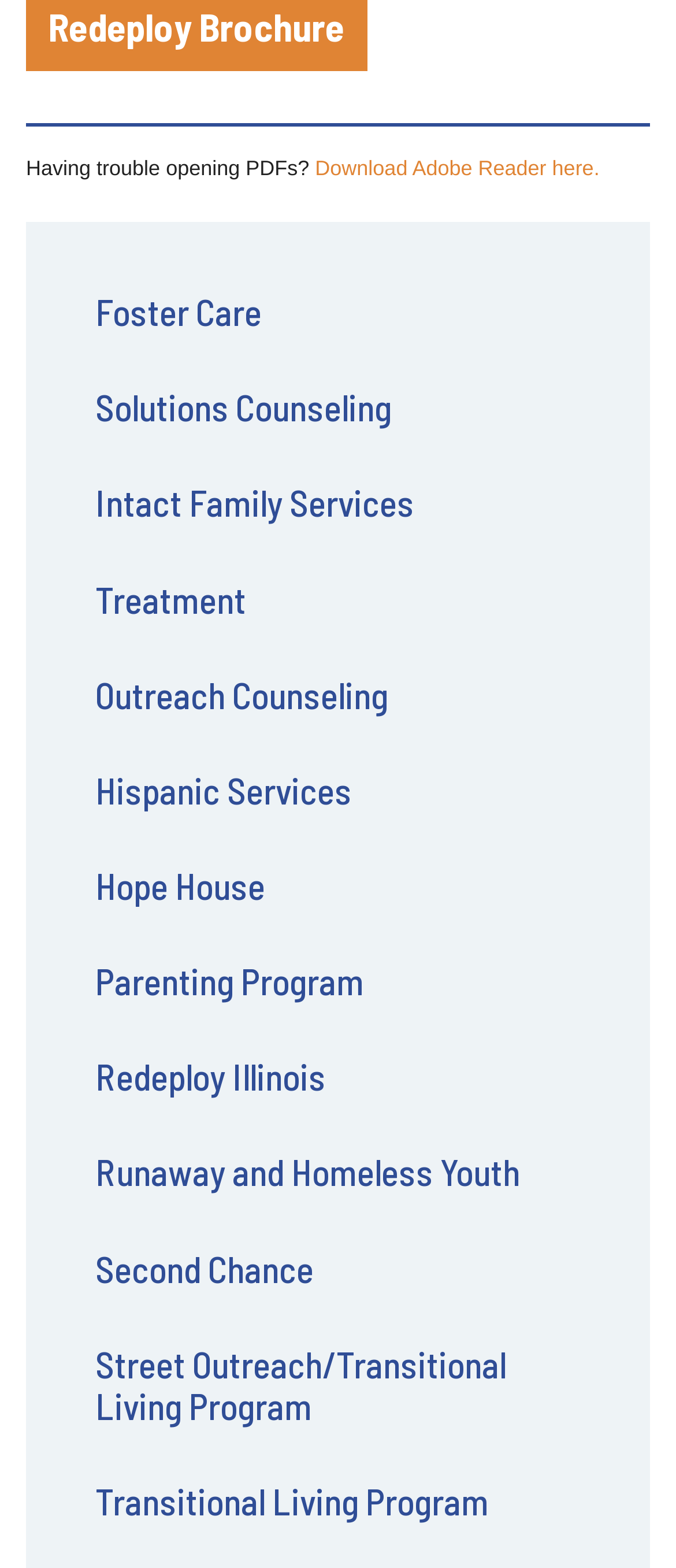What type of services are offered by the organization?
Please provide a single word or phrase in response based on the screenshot.

Counseling and family services